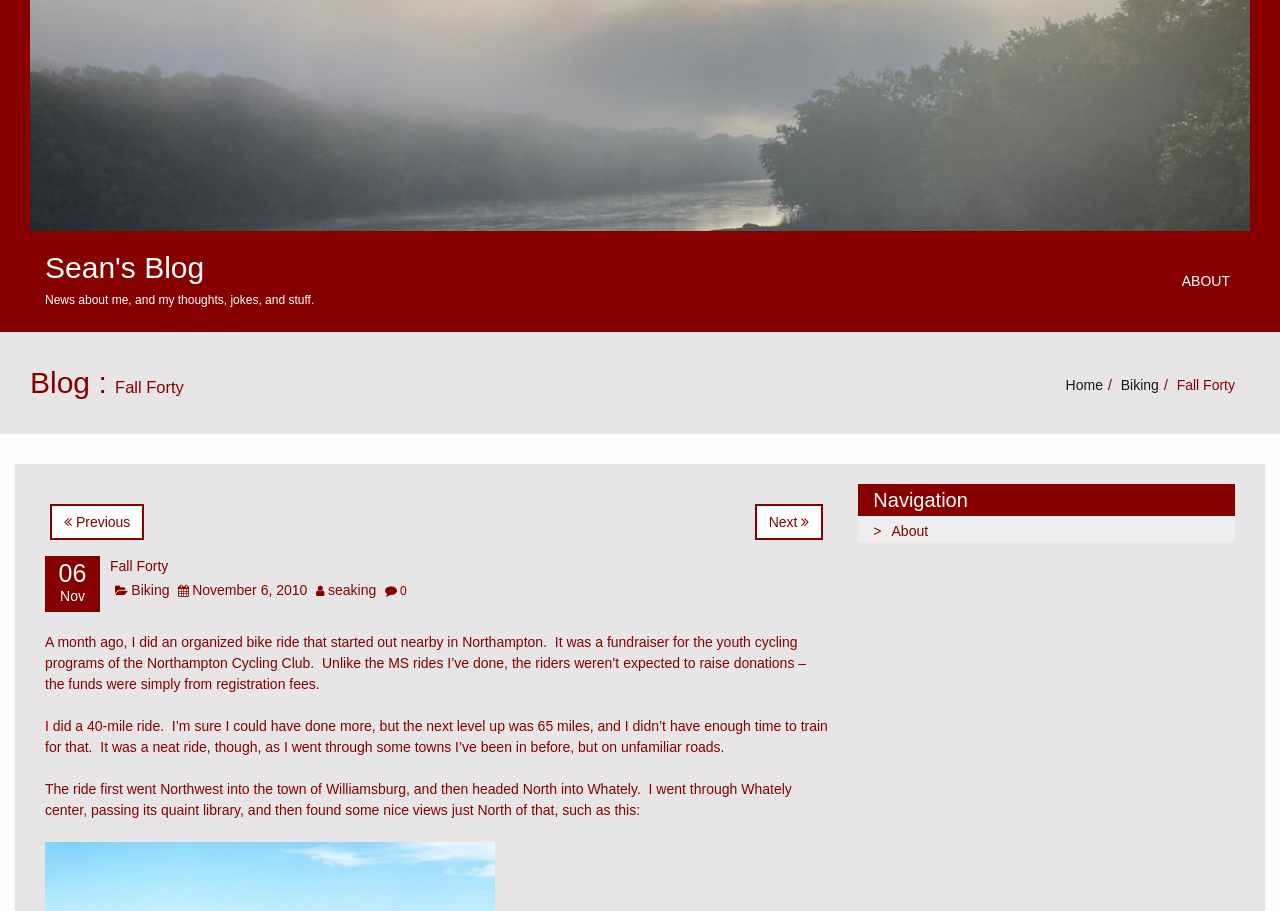Determine the bounding box coordinates of the clickable region to execute the instruction: "Read the blog post about biking". The coordinates should be four float numbers between 0 and 1, denoted as [left, top, right, bottom].

[0.103, 0.639, 0.132, 0.656]